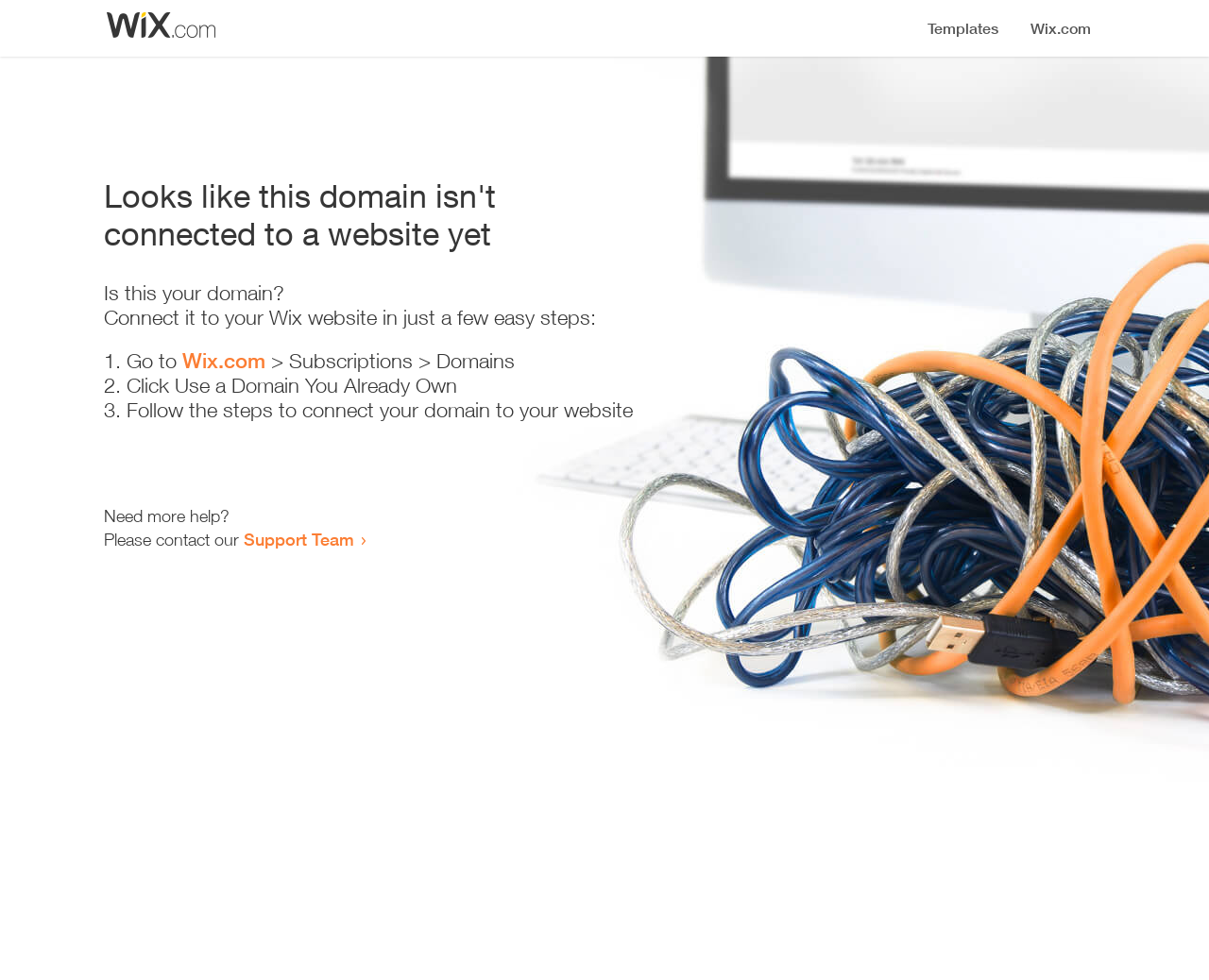Find the coordinates for the bounding box of the element with this description: "parent_node: Comment name="email" placeholder="Email *"".

None